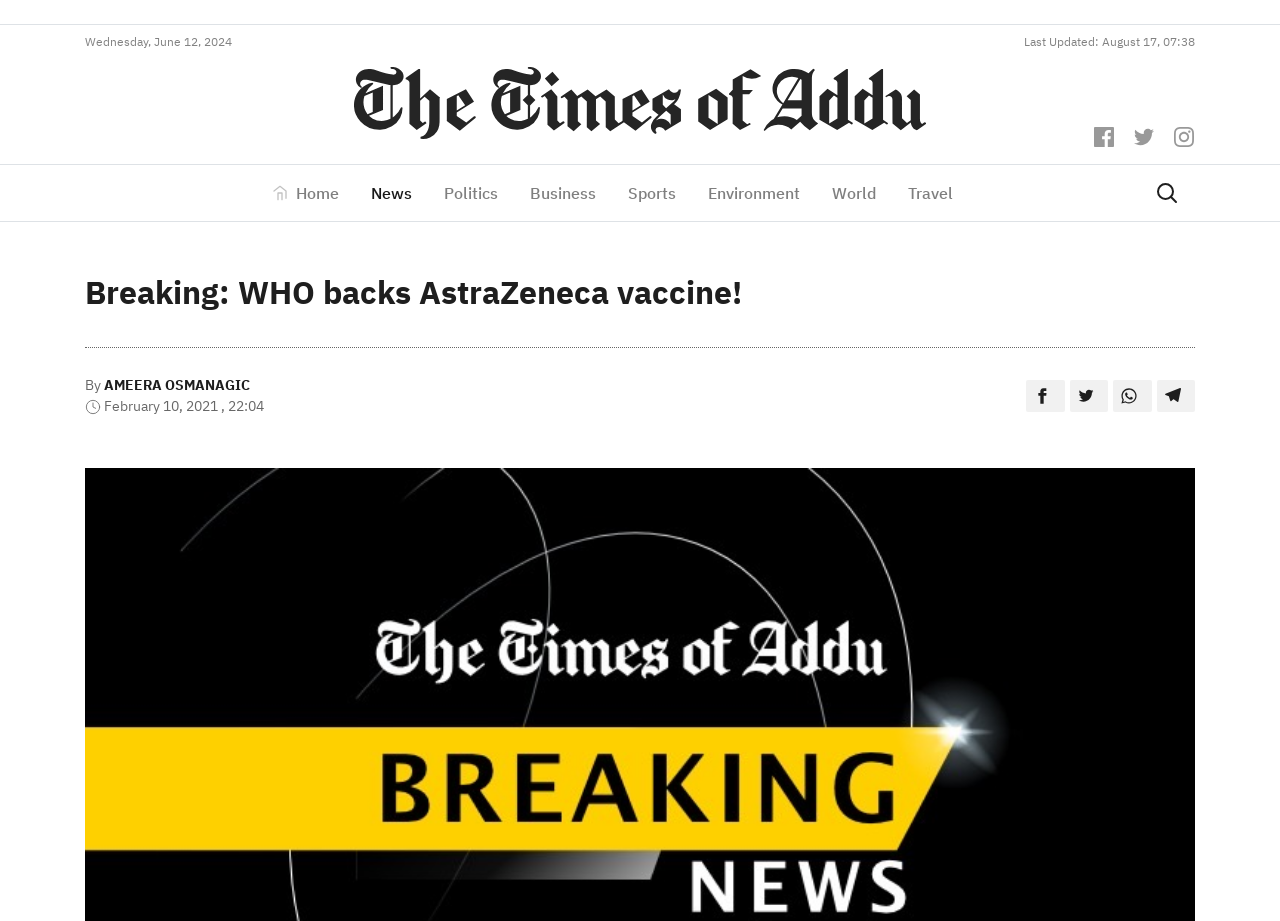Analyze the image and give a detailed response to the question:
How many navigation links are present at the top of the webpage?

I counted the number of navigation links by looking at the link elements that are direct children of the root element and are located at the top of the webpage. I found eight such elements, corresponding to links to 'Home', 'News', 'Politics', 'Business', 'Sports', 'Environment', 'World', and 'Travel'.